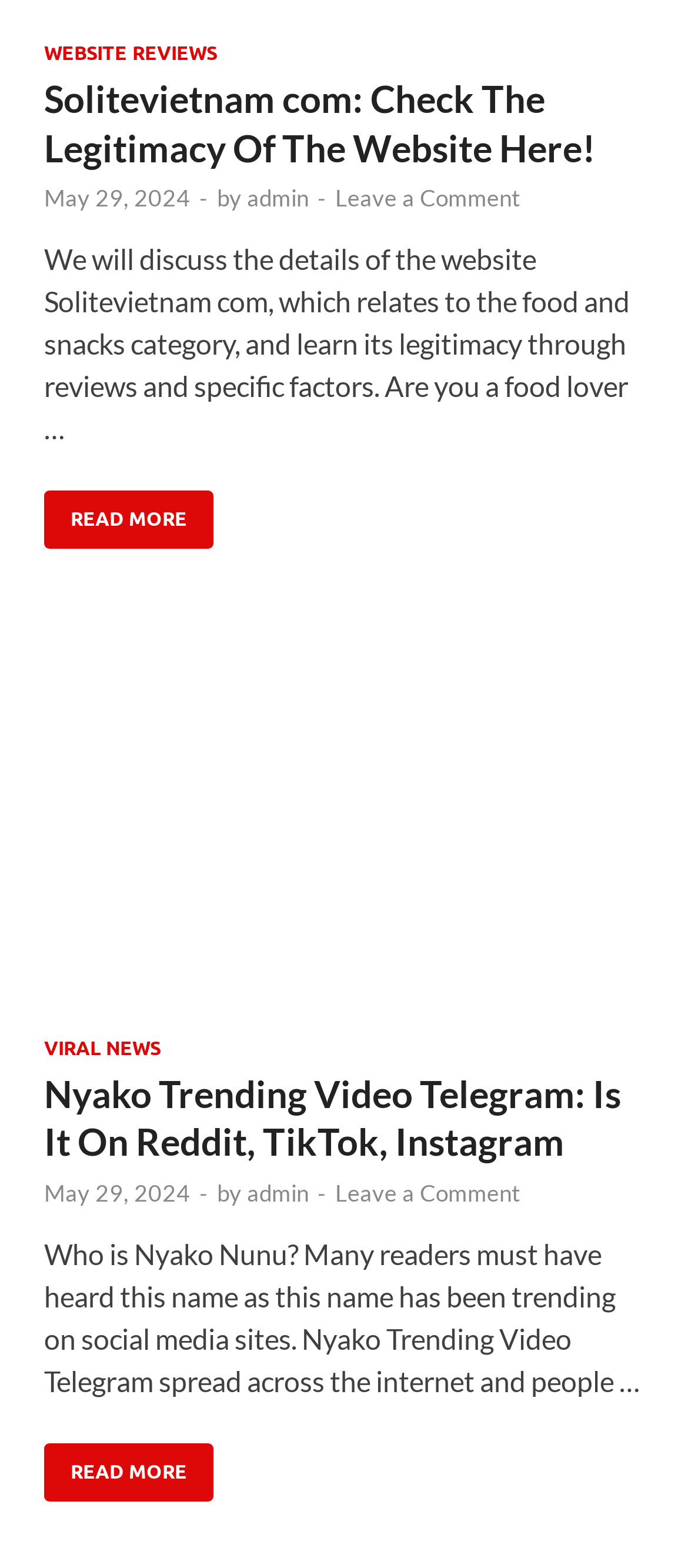What is the date of the article about Nyako Trending Video Telegram?
Kindly give a detailed and elaborate answer to the question.

The date of the article about Nyako Trending Video Telegram can be found by looking at the timestamp below the heading of the article, which is May 29, 2024.